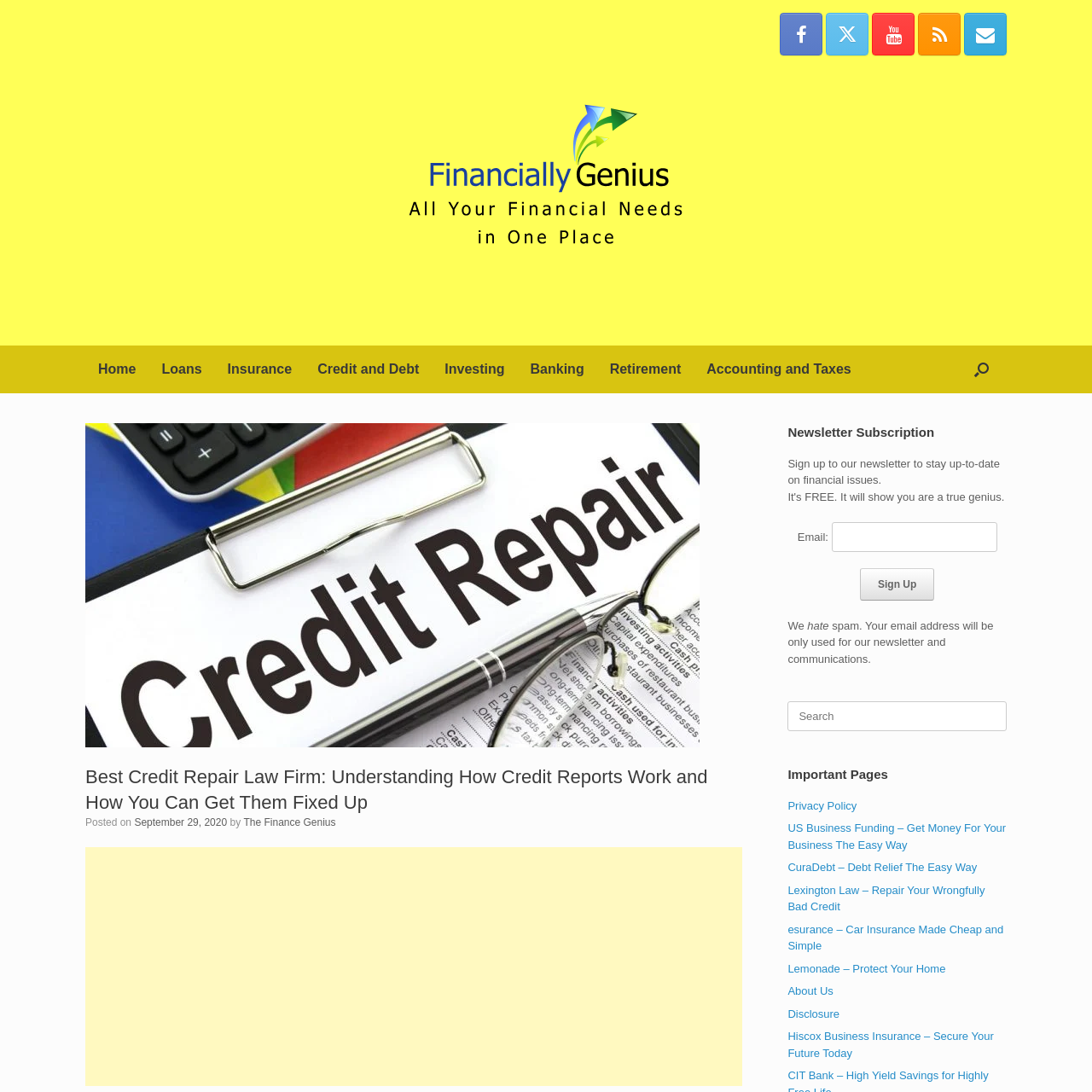Please determine the bounding box of the UI element that matches this description: title="Financially Genius Facebook". The coordinates should be given as (top-left x, top-left y, bottom-right x, bottom-right y), with all values between 0 and 1.

[0.714, 0.012, 0.753, 0.051]